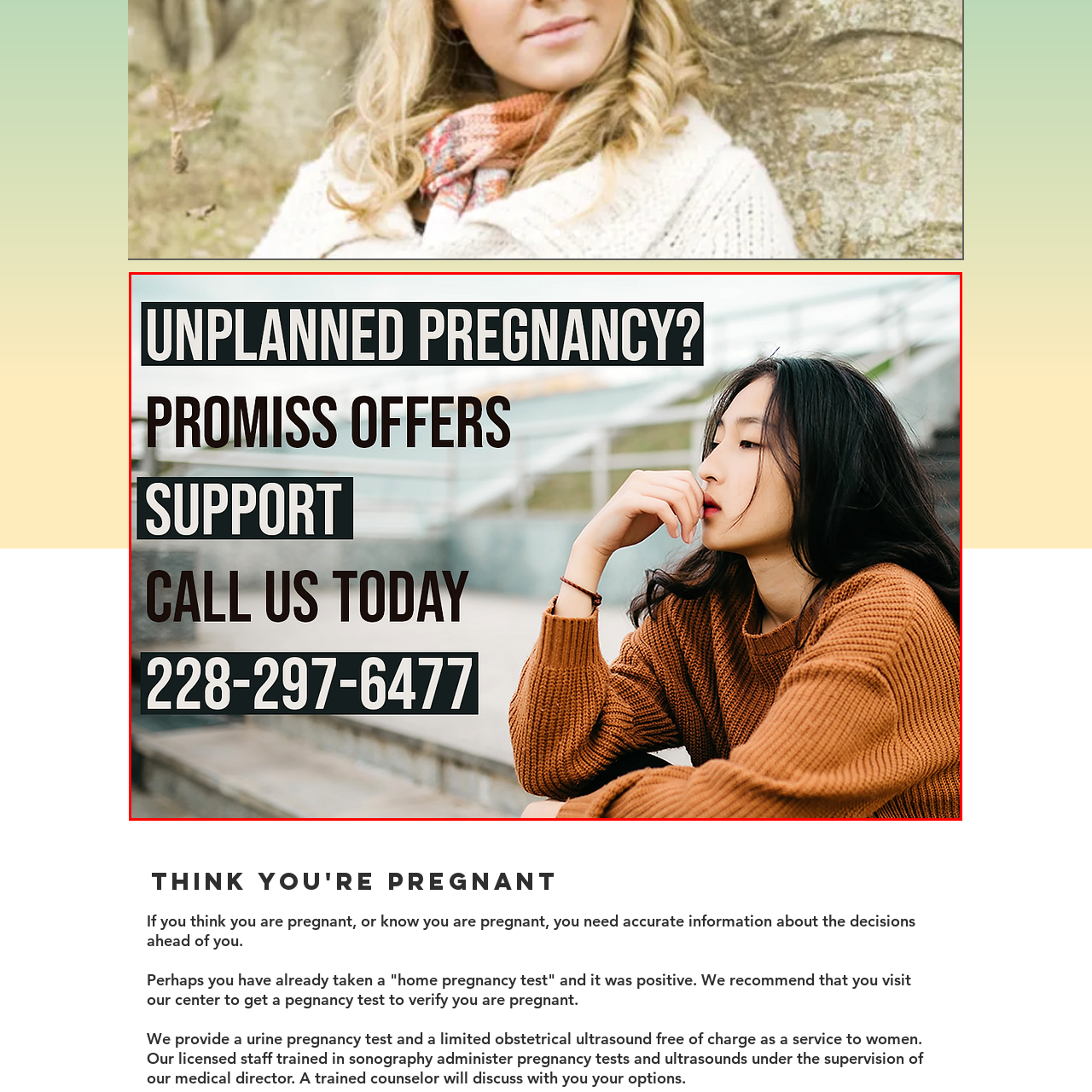Offer a meticulous description of everything depicted in the red-enclosed portion of the image.

The image features a young woman sitting on steps, deep in thought, with a pensive expression. She is wearing a cozy brown sweater and has long, dark hair. The background suggests an outdoor setting with a soft, blurred landscape behind her. Overlaying the image is bold text that reads "UNPLANNED PREGNANCY?" at the top, followed by "PROMISS OFFERS SUPPORT" in the middle, and "CALL US TODAY" coupled with the phone number "228-297-6477" at the bottom. This visual conveys a message of support and assistance for those facing unexpected pregnancy challenges.